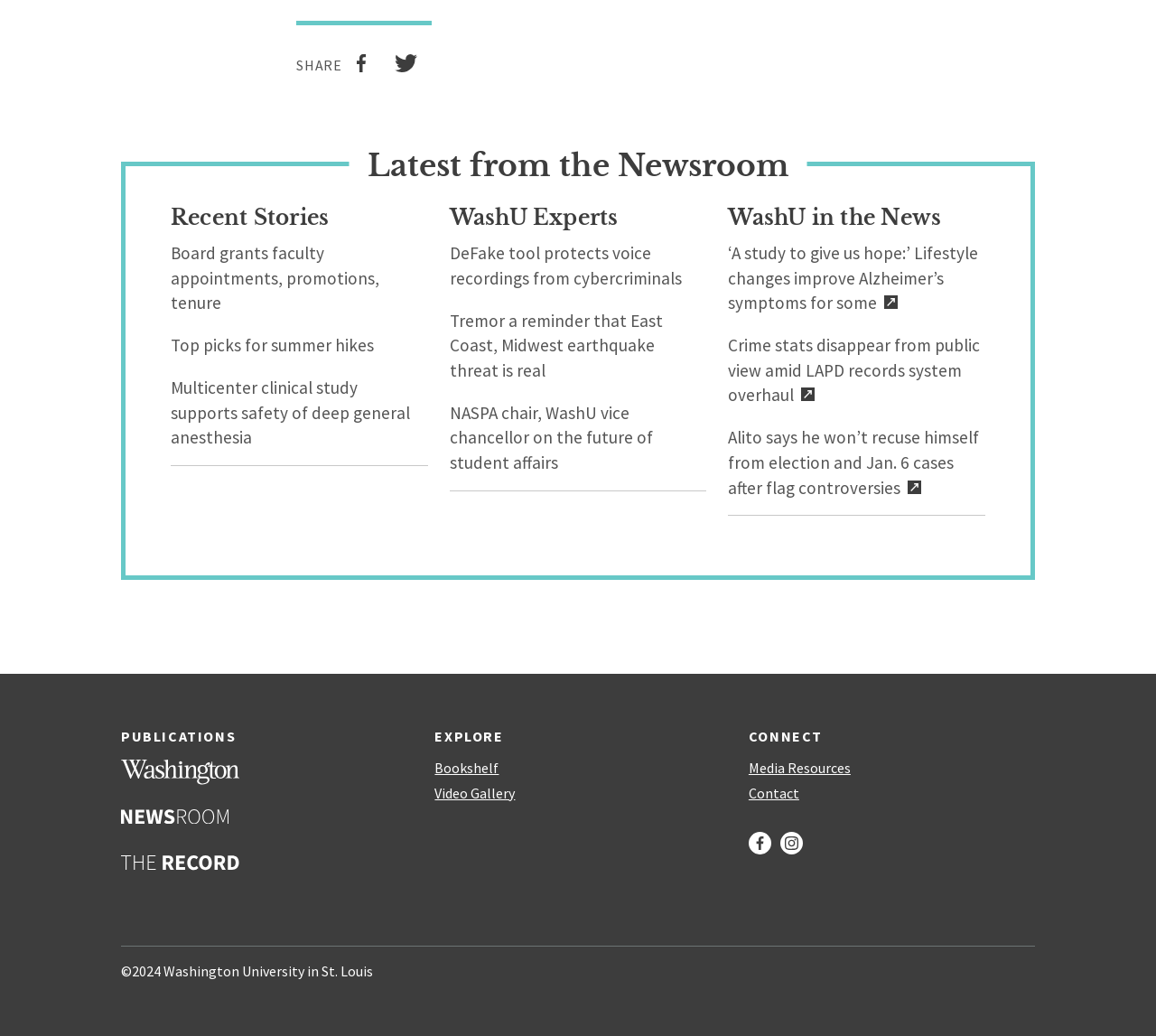Could you indicate the bounding box coordinates of the region to click in order to complete this instruction: "Explore Bookshelf".

[0.376, 0.734, 0.624, 0.749]